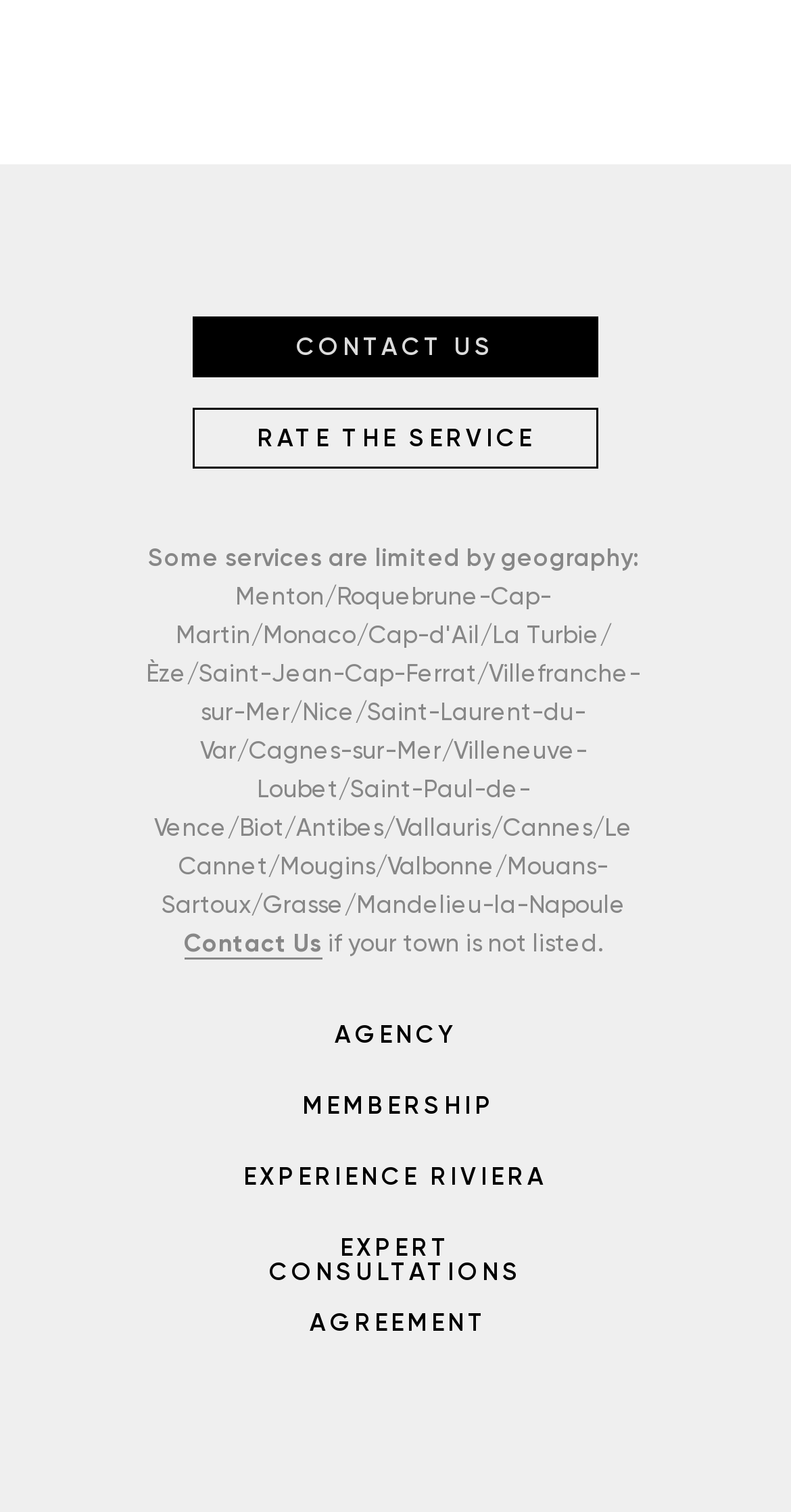Please determine the bounding box coordinates of the element to click on in order to accomplish the following task: "Explore EXPERIENCE RIVIERA". Ensure the coordinates are four float numbers ranging from 0 to 1, i.e., [left, top, right, bottom].

[0.295, 0.768, 0.705, 0.789]